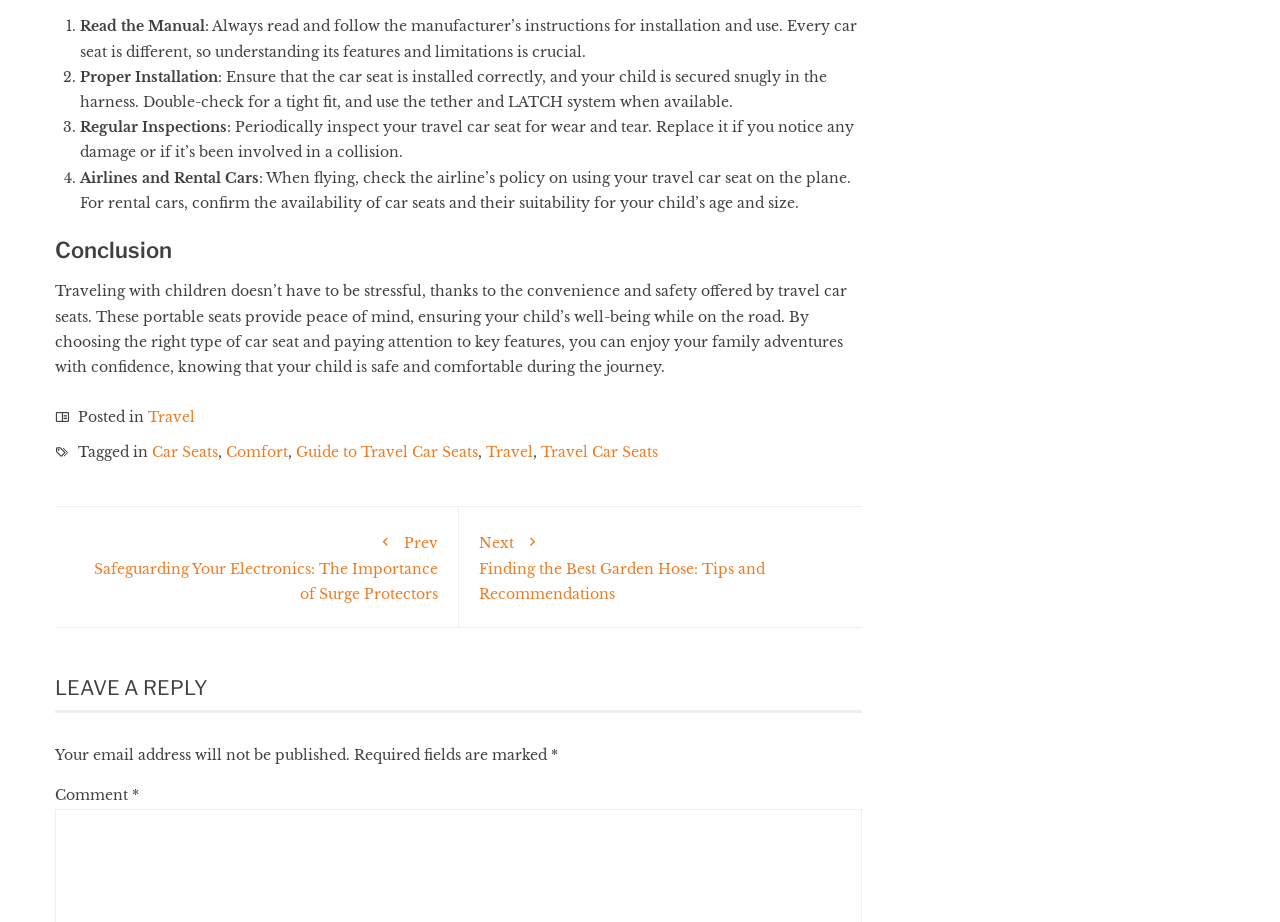Locate the bounding box coordinates of the clickable element to fulfill the following instruction: "Click on 'Car Seats'". Provide the coordinates as four float numbers between 0 and 1 in the format [left, top, right, bottom].

[0.119, 0.481, 0.17, 0.5]